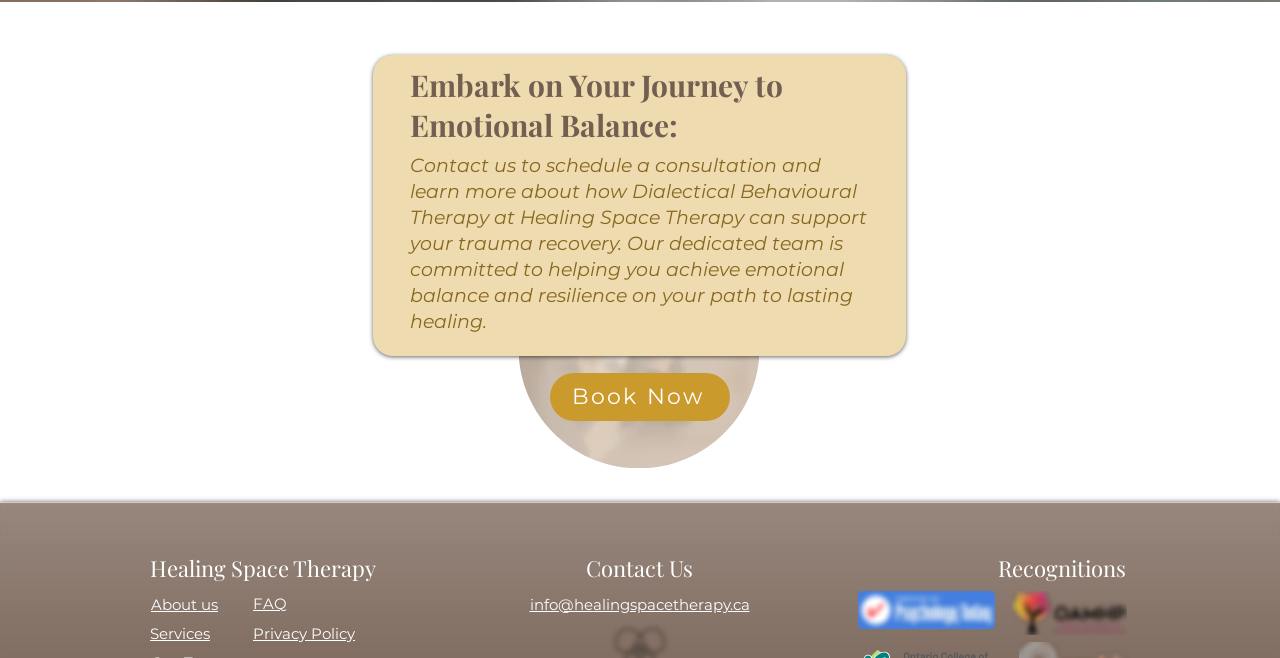What is the purpose of the 'About us' link?
Give a single word or phrase as your answer by examining the image.

Learn about the therapy team